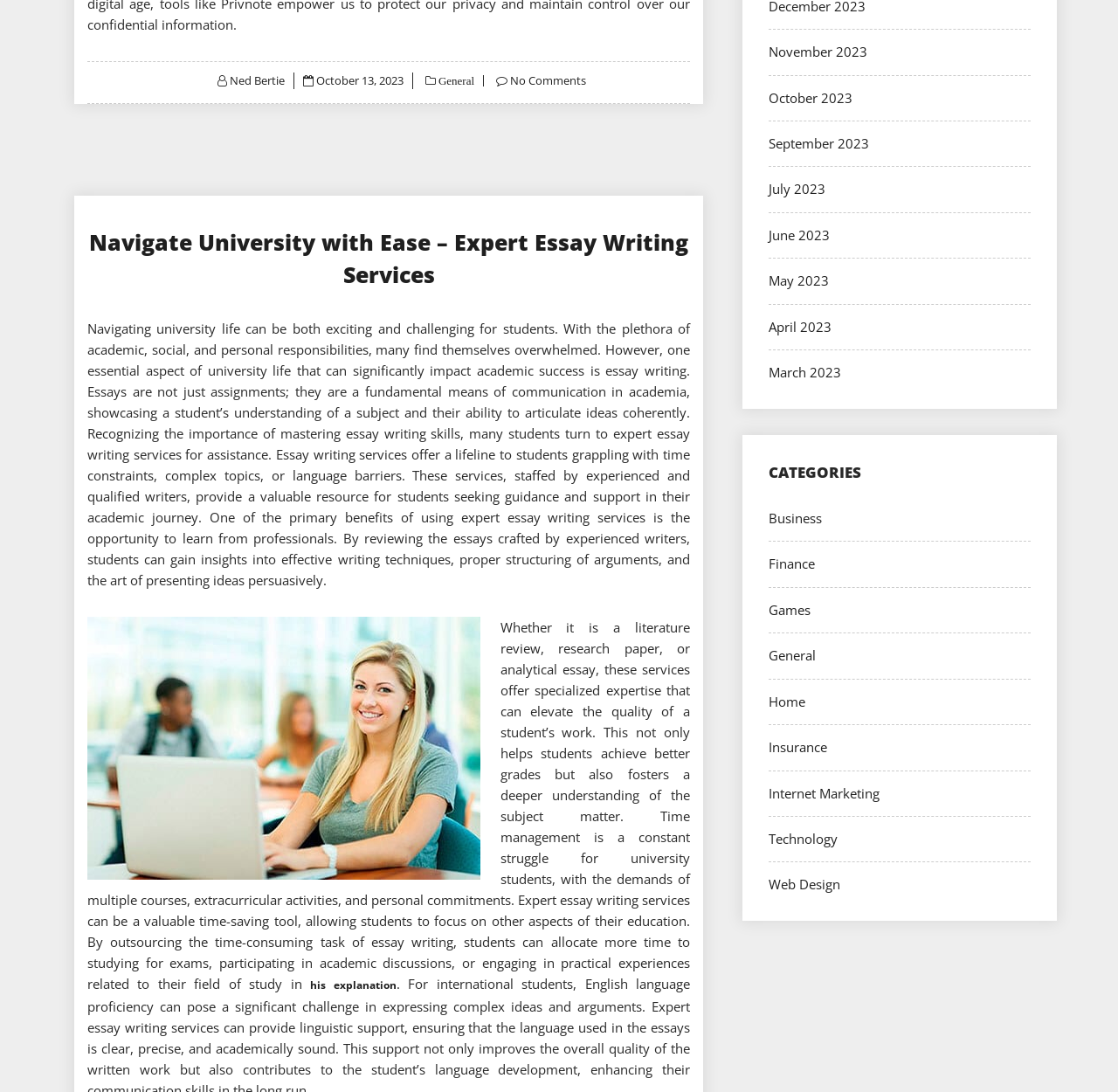What is the image about?
Give a thorough and detailed response to the question.

I determined what the image is about by looking at the image element with the description 'Writing Services' which is located below the heading element 'Navigate University with Ease – Expert Essay Writing Services'.